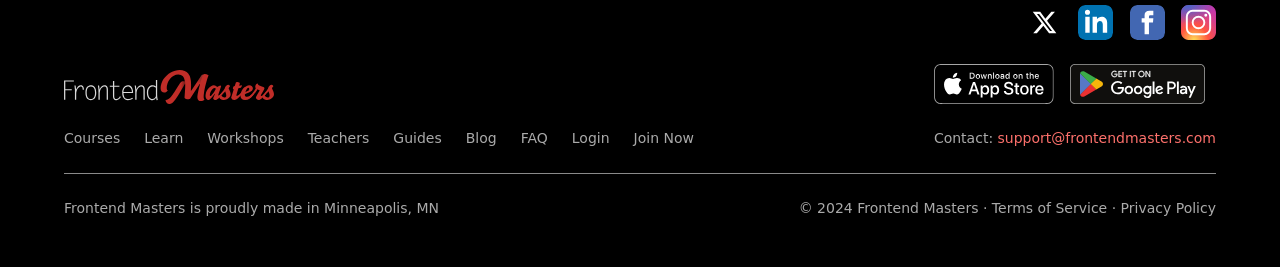Please identify the bounding box coordinates of the element on the webpage that should be clicked to follow this instruction: "Click on the 'Lost your Password?' link". The bounding box coordinates should be given as four float numbers between 0 and 1, formatted as [left, top, right, bottom].

None